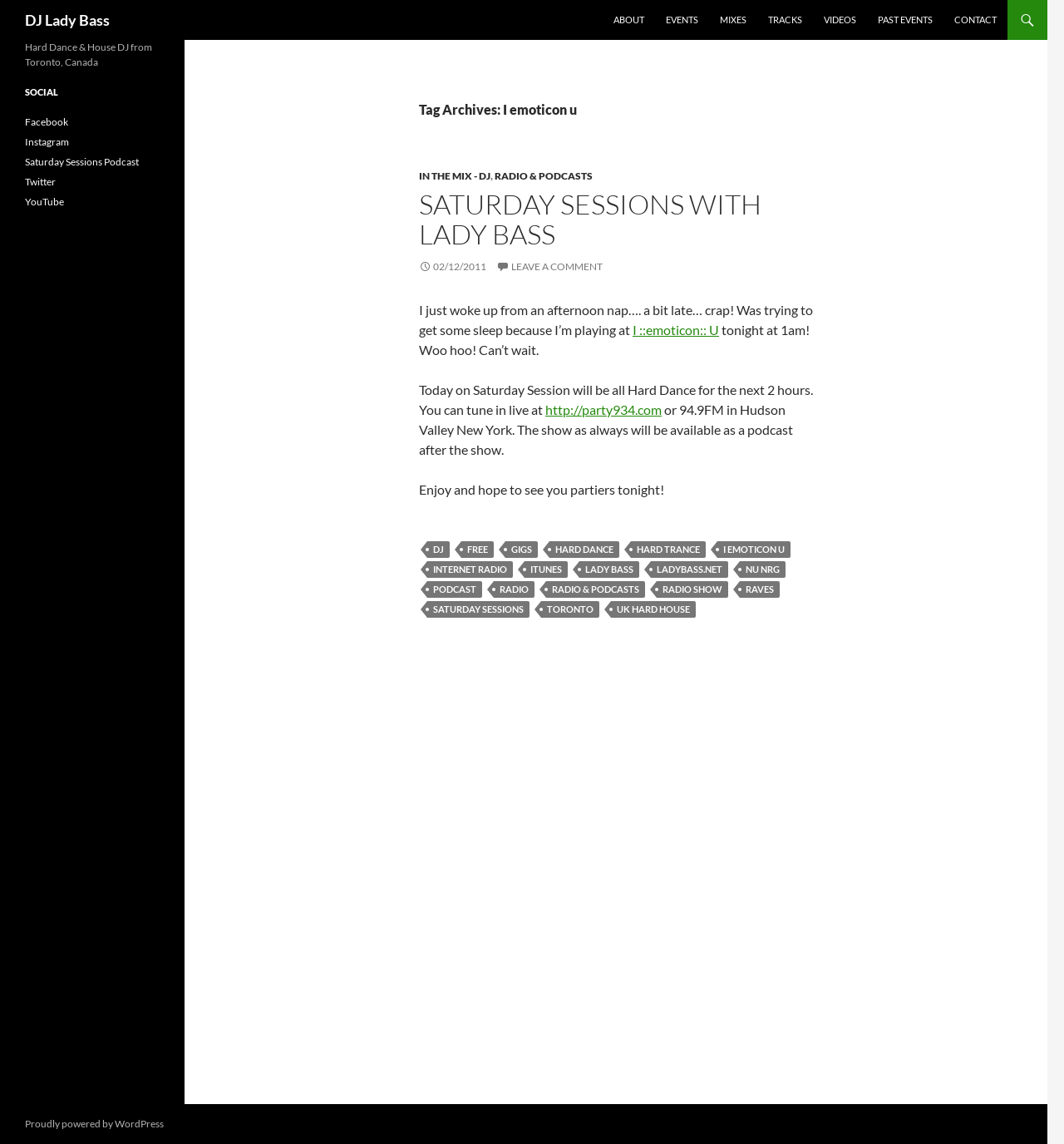How many social media platforms are listed?
Based on the image, provide a one-word or brief-phrase response.

5